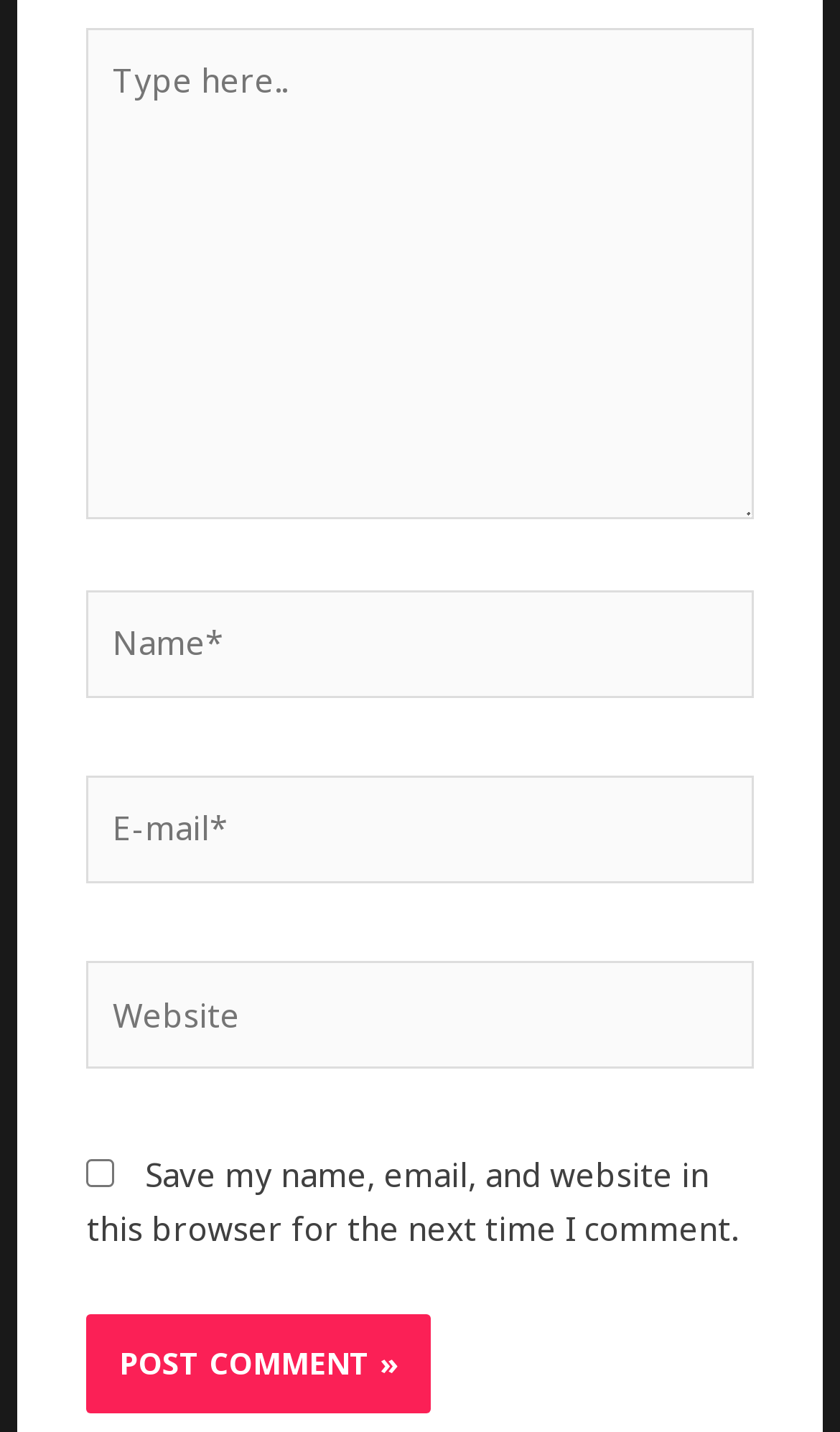What is the first input field for?
Answer the question using a single word or phrase, according to the image.

Type here